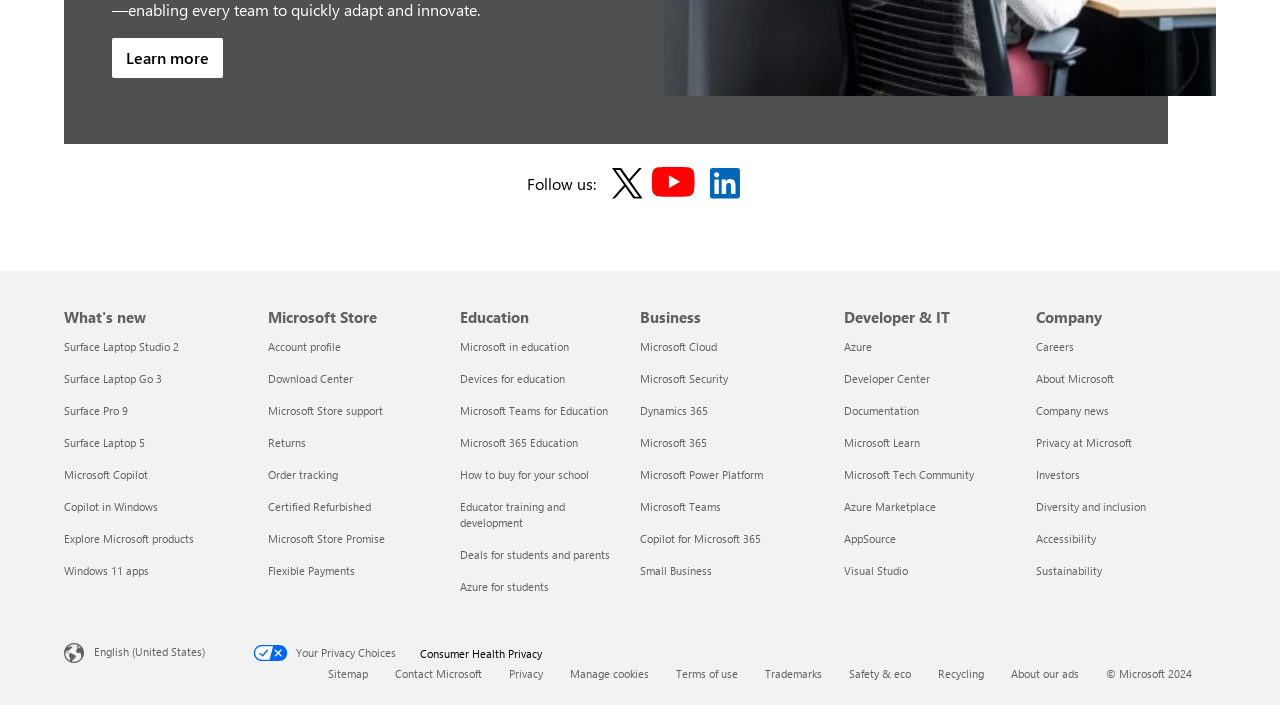Highlight the bounding box coordinates of the element that should be clicked to carry out the following instruction: "View Microsoft careers". The coordinates must be given as four float numbers ranging from 0 to 1, i.e., [left, top, right, bottom].

[0.809, 0.481, 0.839, 0.502]